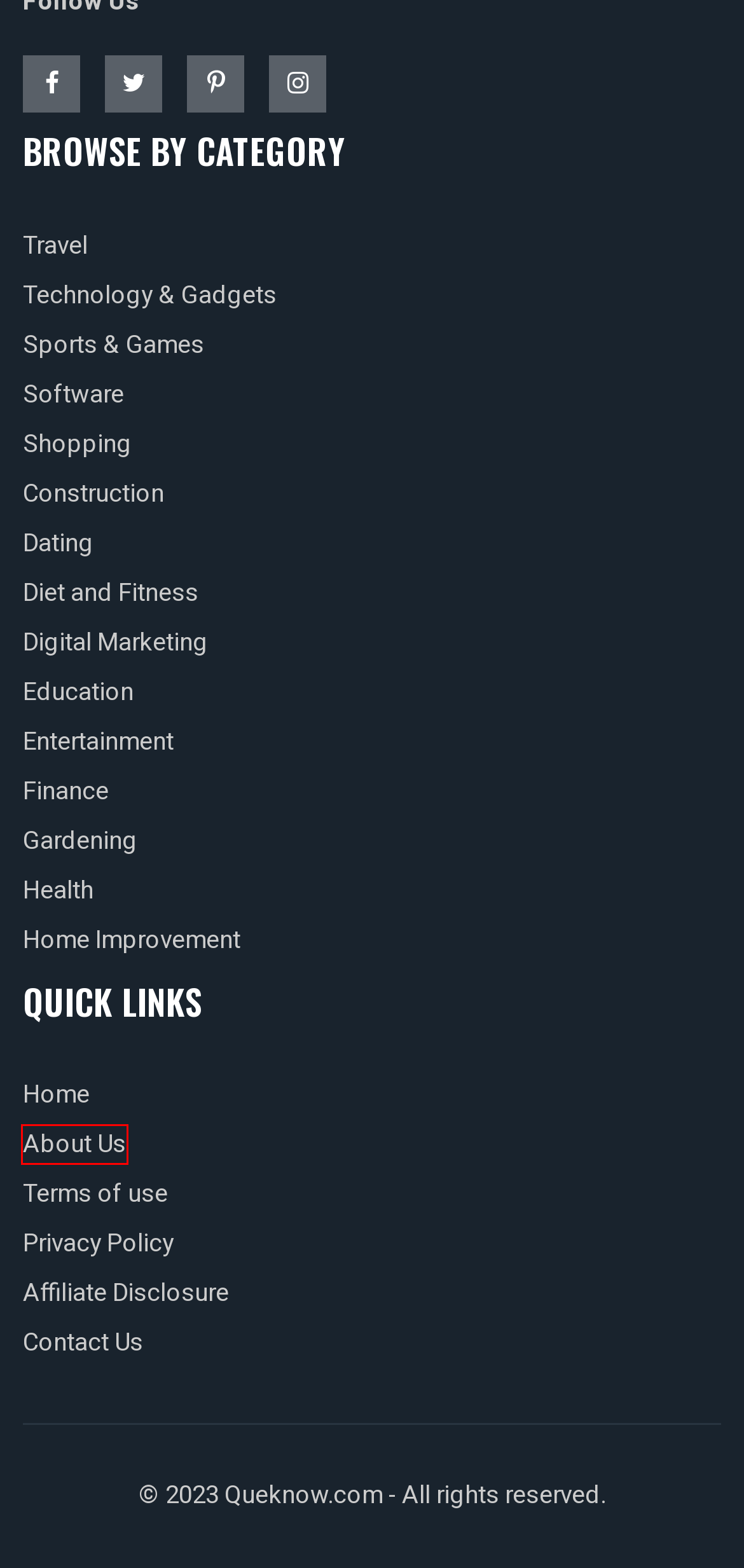You have a screenshot of a webpage with a red bounding box highlighting a UI element. Your task is to select the best webpage description that corresponds to the new webpage after clicking the element. Here are the descriptions:
A. Affiliate Disclosure - Transparency In Our Recommendations
B. About Queknow - Your Source For Knowledge And Information
C. Privacy Policy - Queknow
D. Blogs Reviews - Queknow
E. Breaking News Headlines Today - Queknow
F. Popular Blogs For Software Engineers - Queknow
G. Contact Queknow - Reach Out For Inquiries Or Feedback
H. Queknow Terms Of Use - Guidelines For Using Our Platform

B